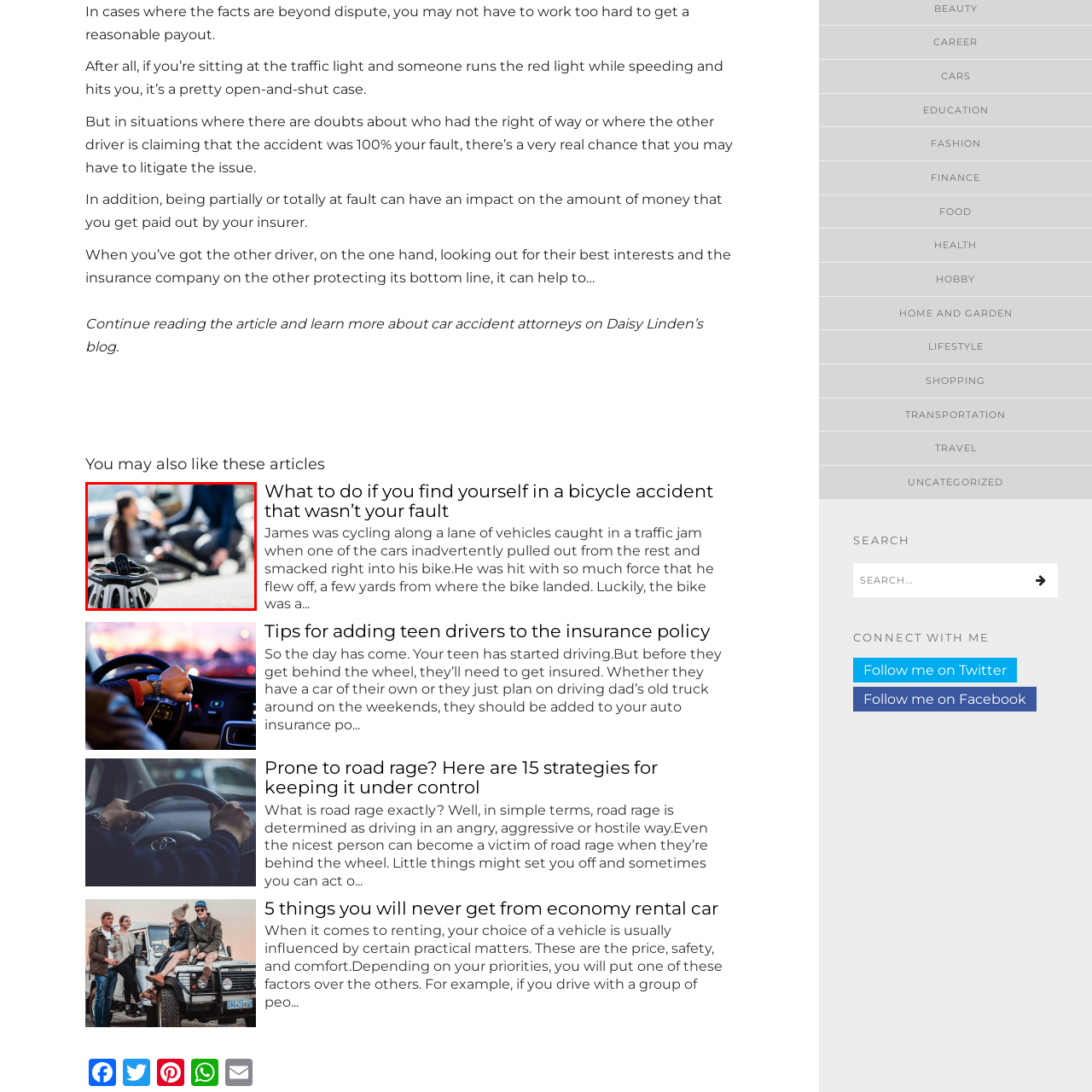Please analyze the elements within the red highlighted area in the image and provide a comprehensive answer to the following question: Is the person in the background injured?

In the background, a person is seen tending to another individual who appears to have fallen, indicative of the aftermath of the accident, implying that the person being tended to is injured.